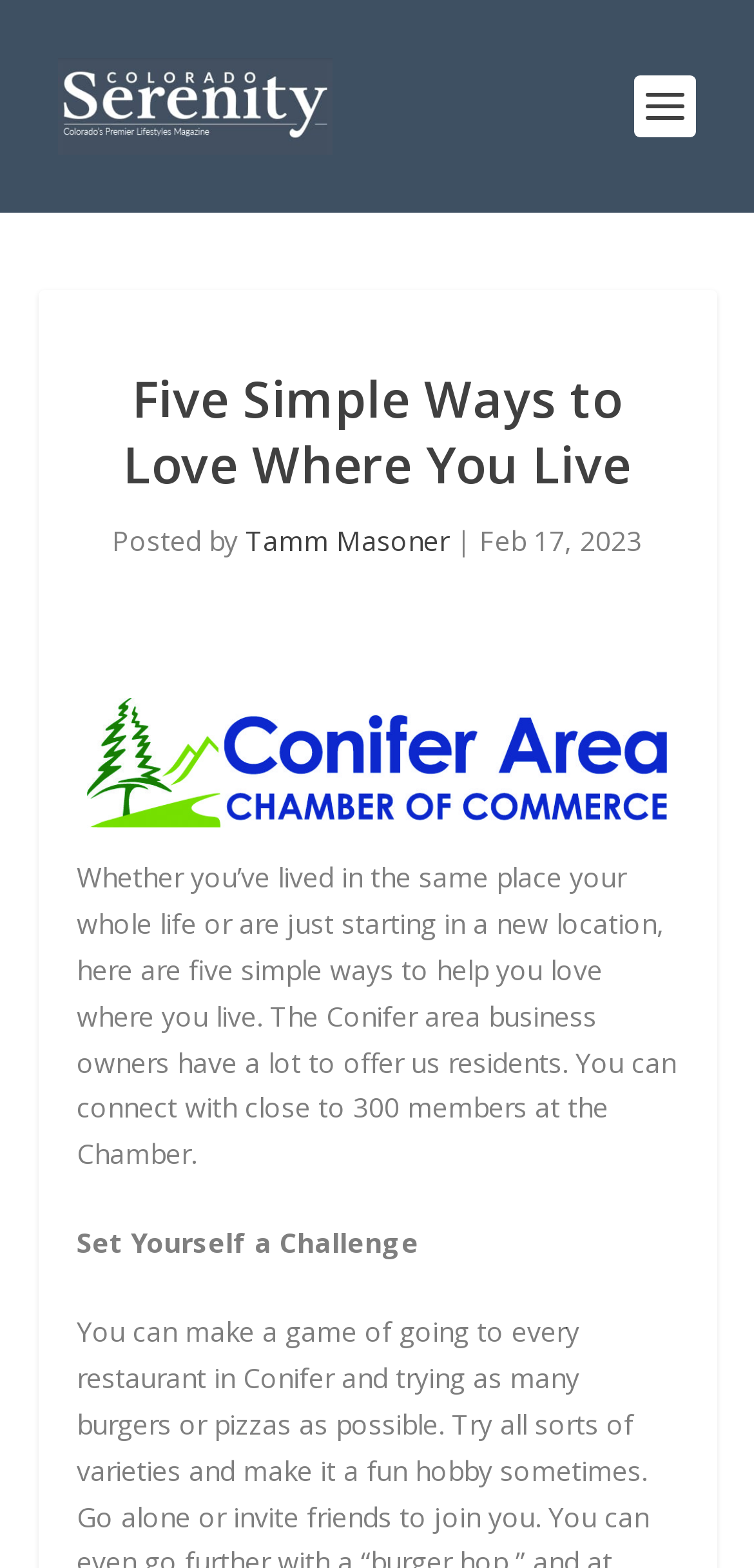Determine the main headline of the webpage and provide its text.

Five Simple Ways to Love Where You Live